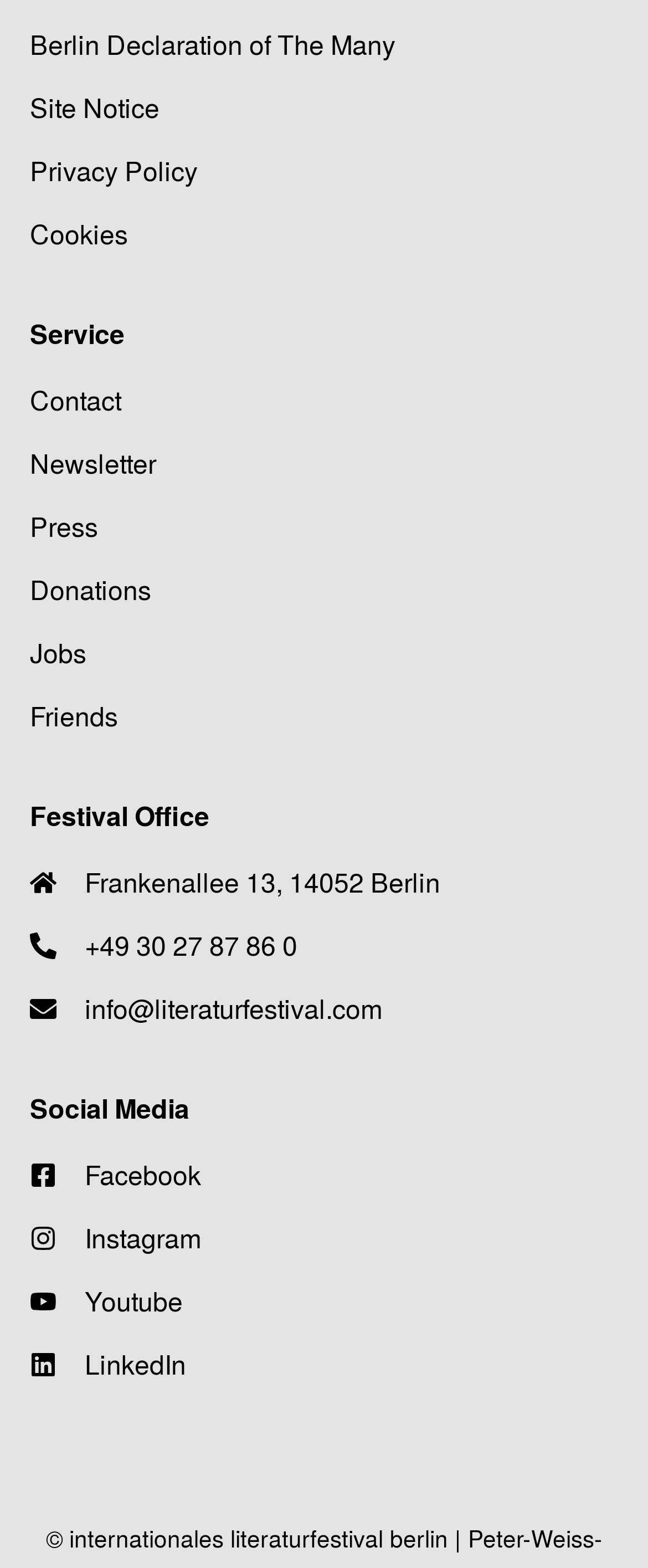Locate the bounding box coordinates of the clickable element to fulfill the following instruction: "Get the festival's email address". Provide the coordinates as four float numbers between 0 and 1 in the format [left, top, right, bottom].

[0.046, 0.631, 0.954, 0.656]